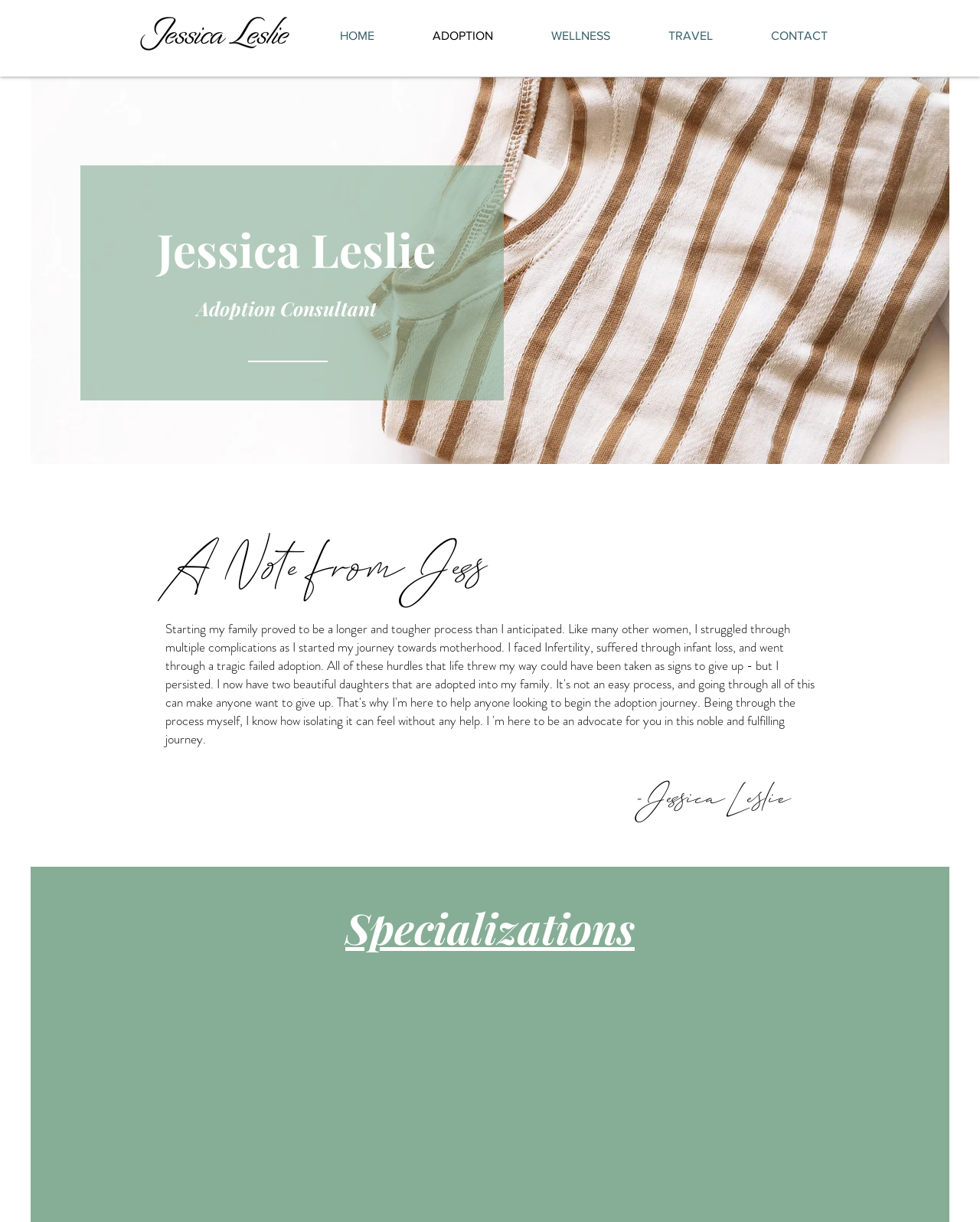Using the description: "HOME", determine the UI element's bounding box coordinates. Ensure the coordinates are in the format of four float numbers between 0 and 1, i.e., [left, top, right, bottom].

[0.317, 0.023, 0.412, 0.033]